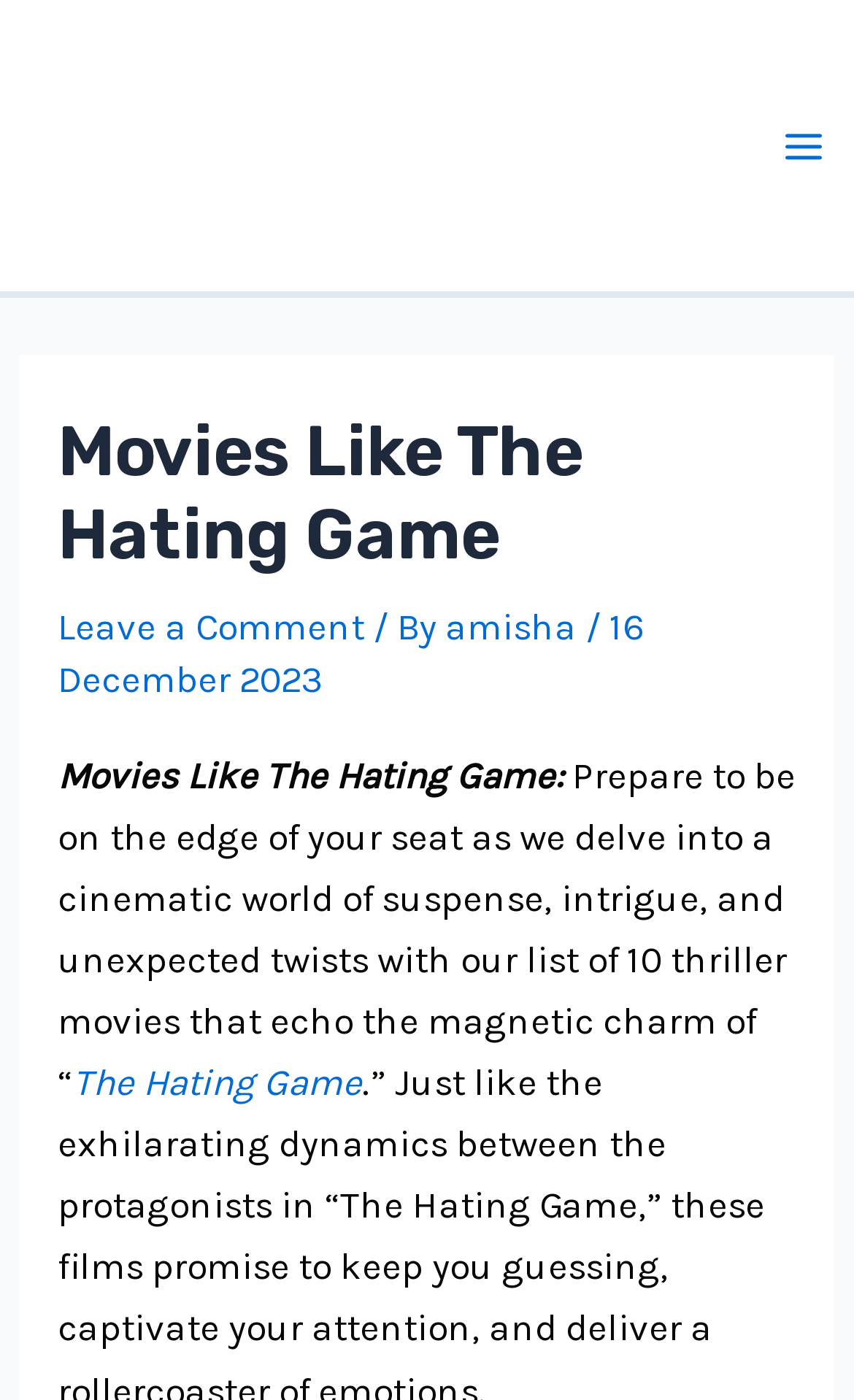Extract the heading text from the webpage.

Movies Like The Hating Game